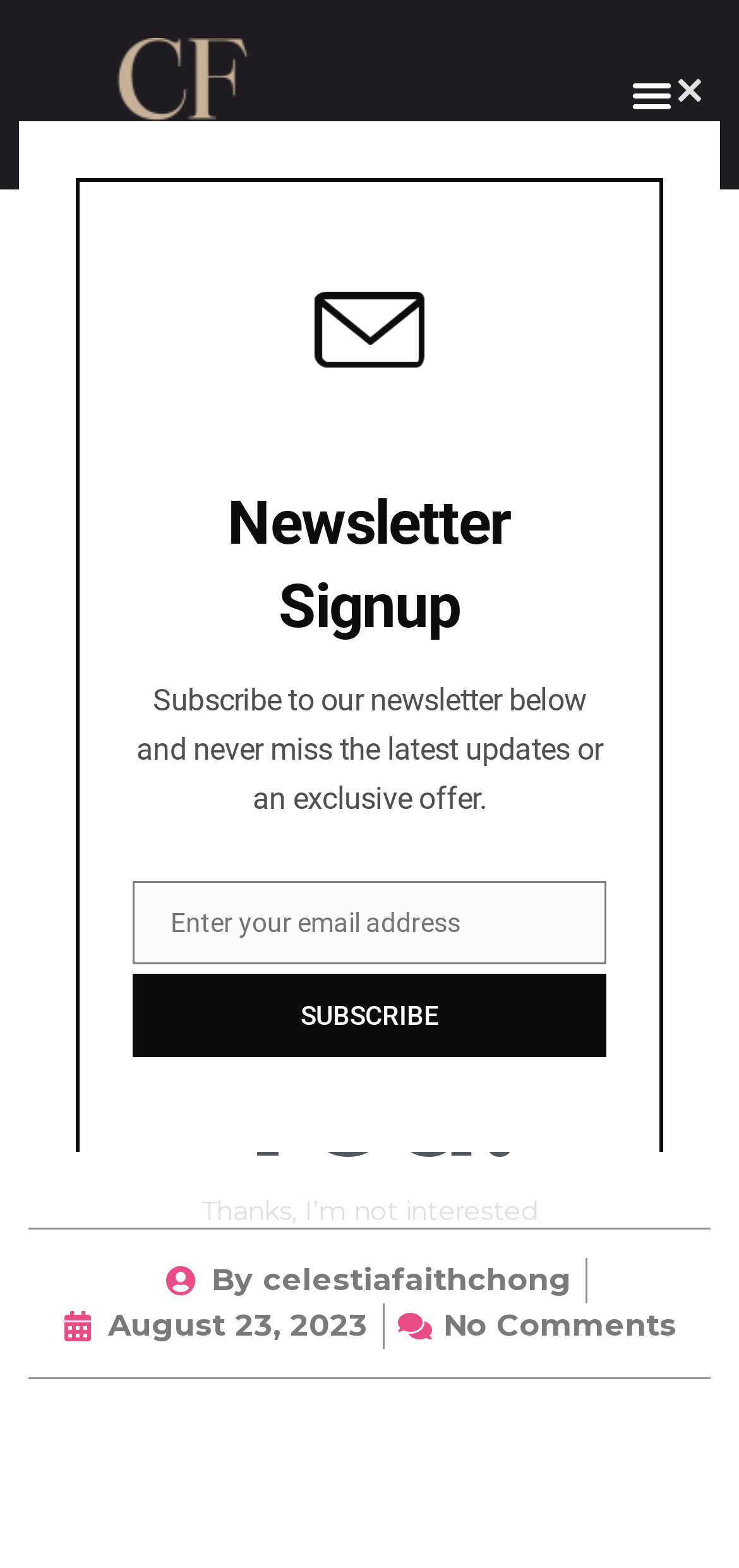Determine the bounding box coordinates for the HTML element described here: "Close this module".

[0.892, 0.039, 0.974, 0.077]